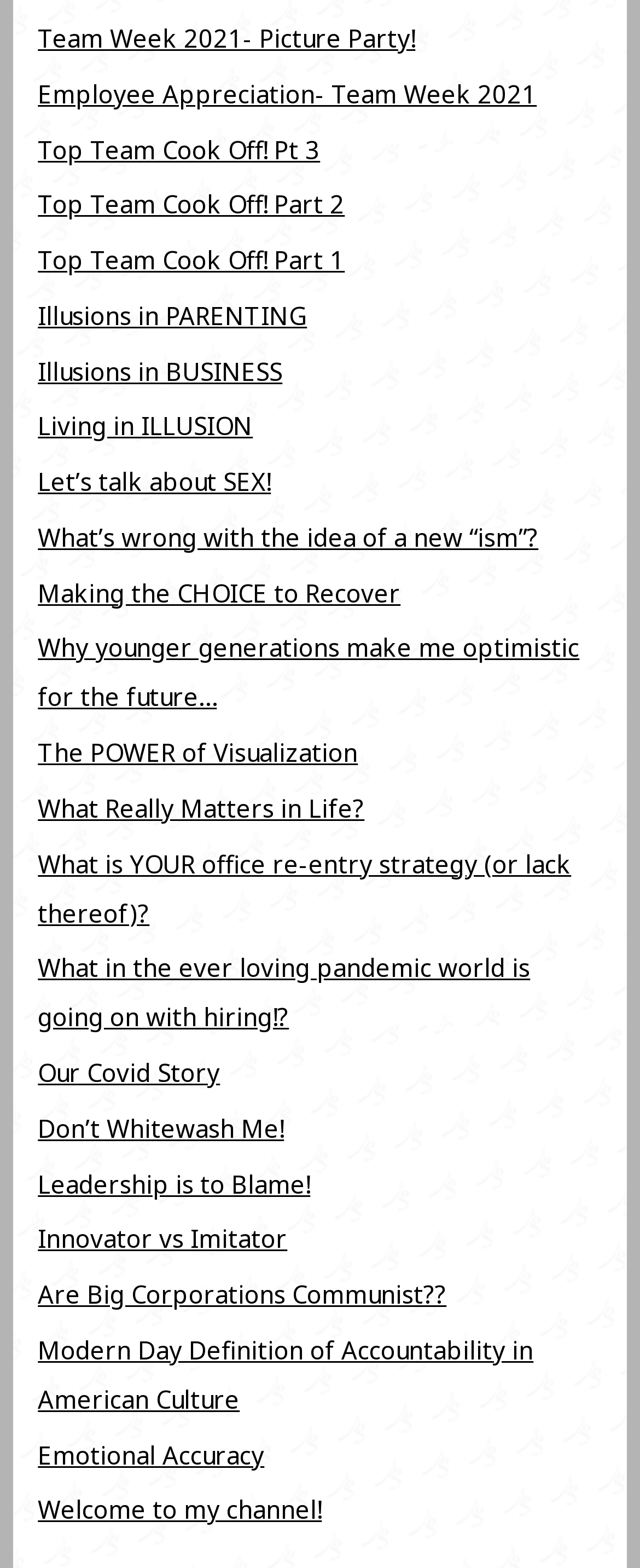Please find the bounding box coordinates of the element's region to be clicked to carry out this instruction: "Watch the 'Welcome to my channel!' video".

[0.059, 0.952, 0.503, 0.973]